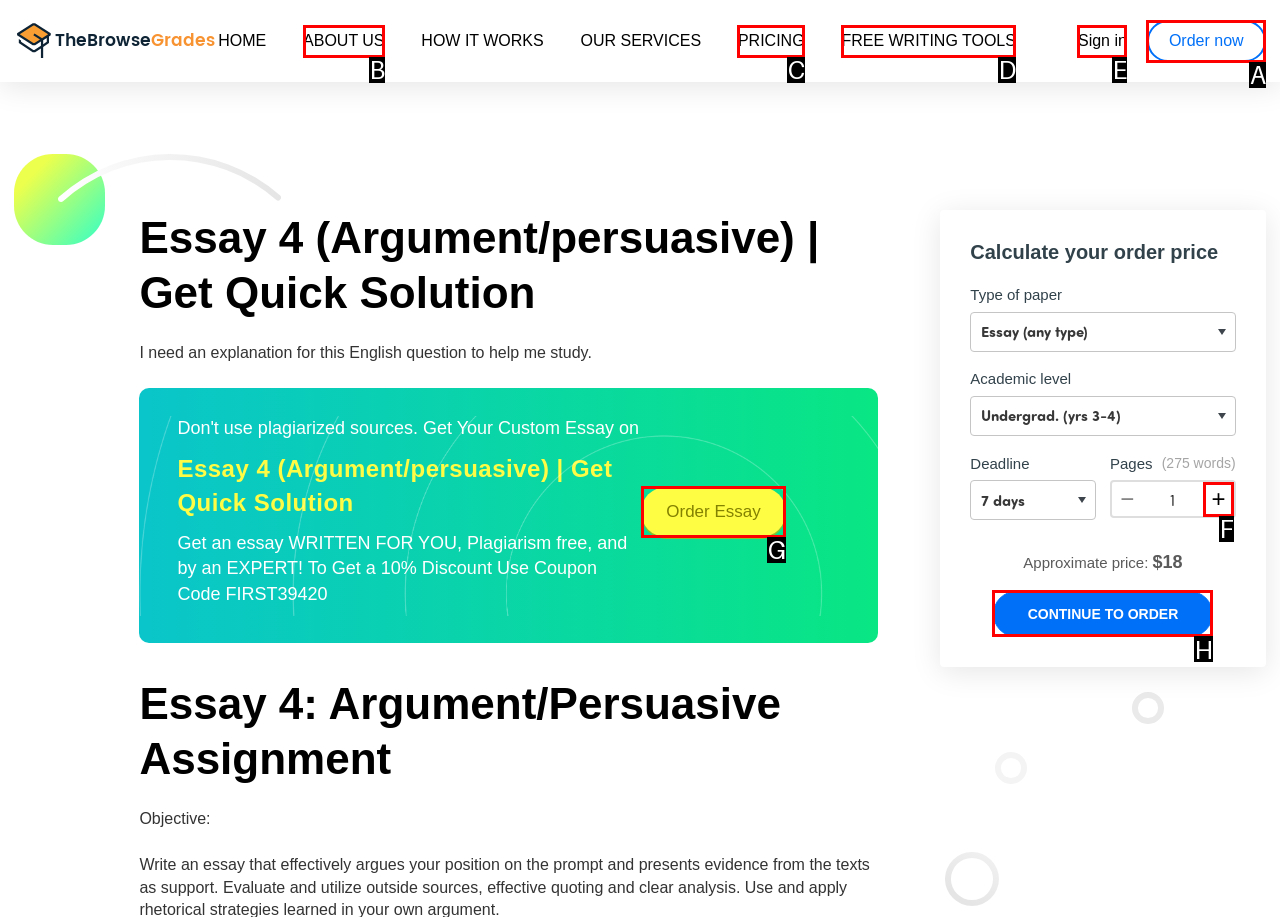Decide which HTML element to click to complete the task: Click on the 'Order Essay' button Provide the letter of the appropriate option.

G